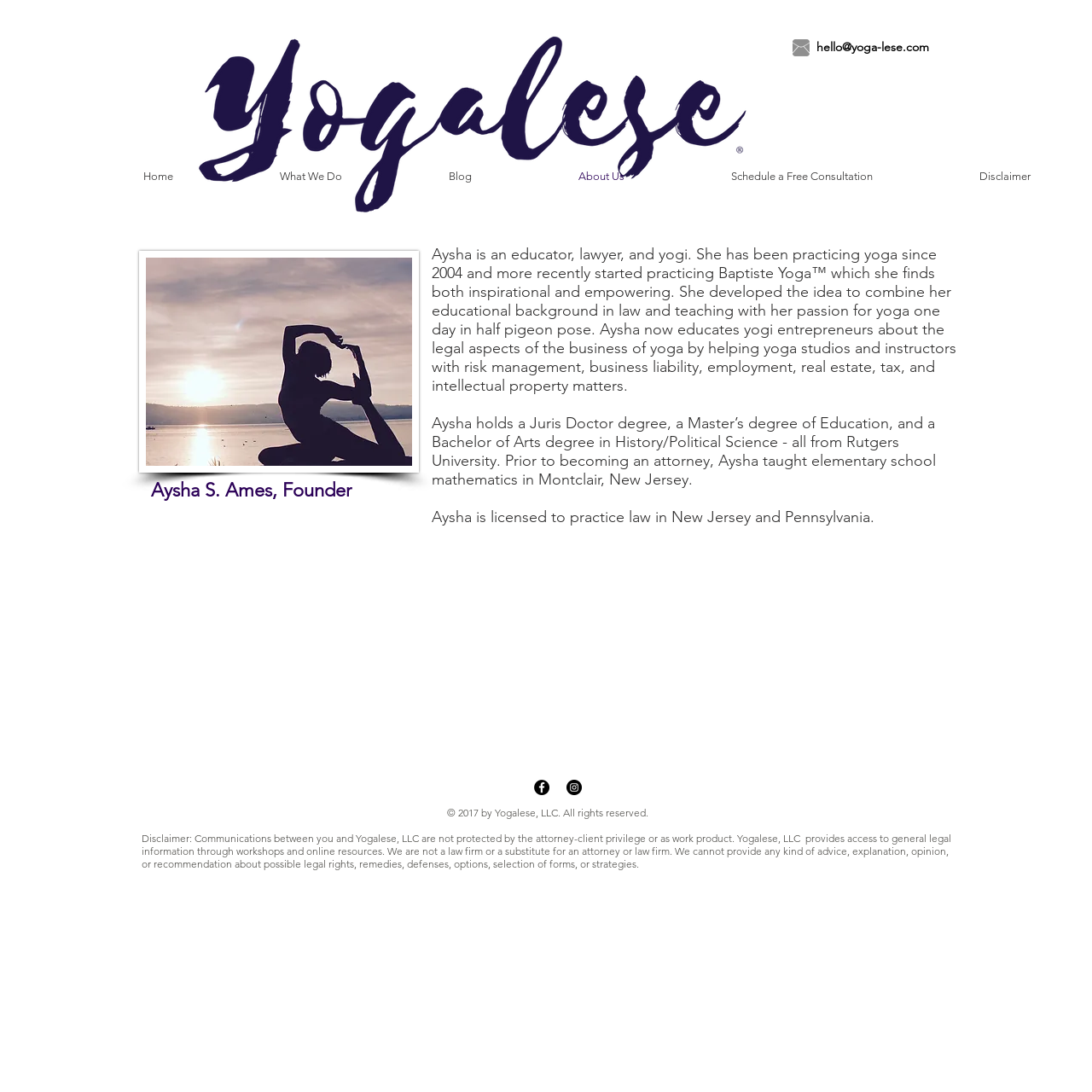Pinpoint the bounding box coordinates of the clickable area necessary to execute the following instruction: "View the 'About Us' page". The coordinates should be given as four float numbers between 0 and 1, namely [left, top, right, bottom].

[0.444, 0.15, 0.584, 0.173]